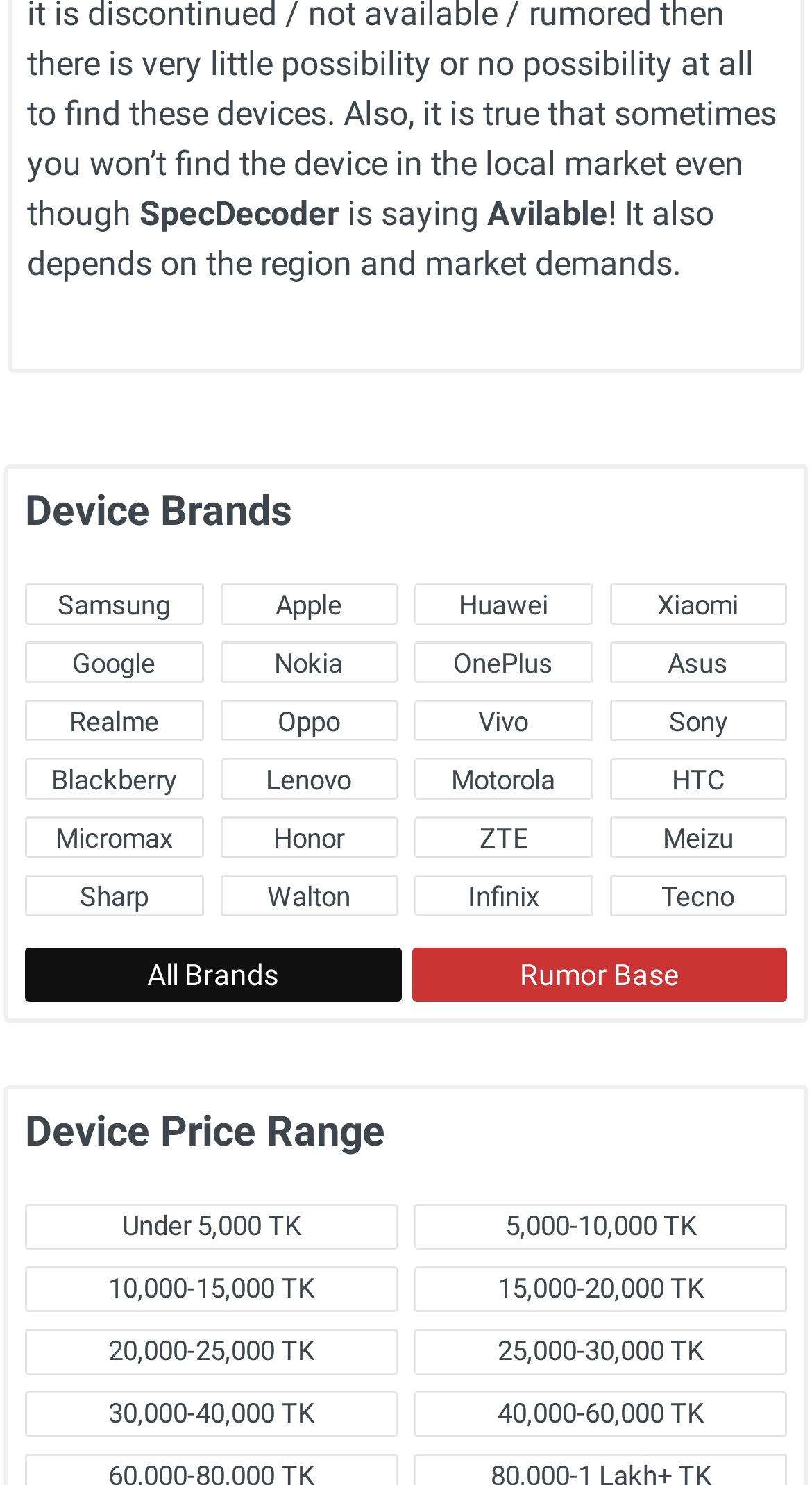Determine the bounding box coordinates for the clickable element required to fulfill the instruction: "Click on Samsung". Provide the coordinates as four float numbers between 0 and 1, i.e., [left, top, right, bottom].

[0.031, 0.393, 0.25, 0.421]